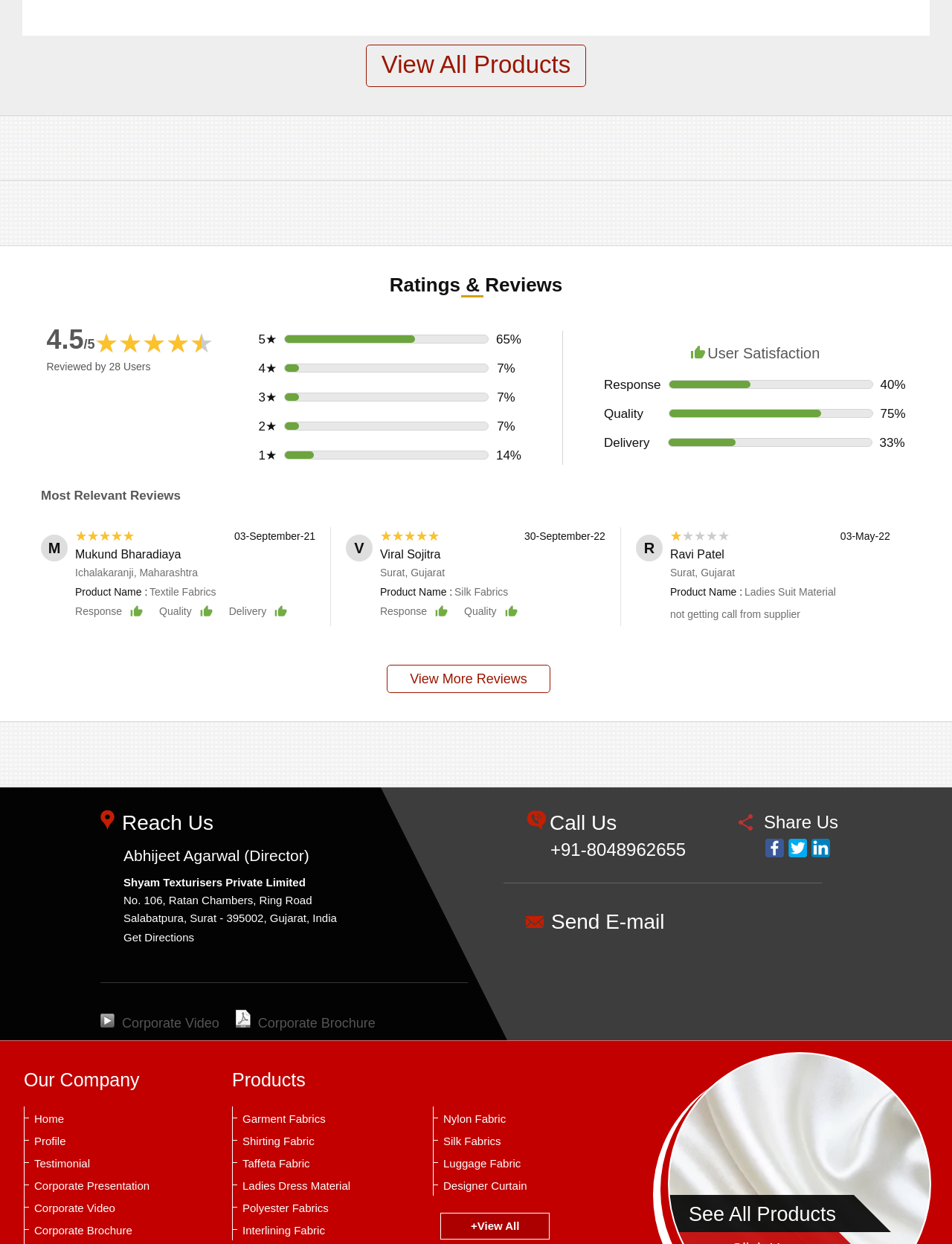Locate the bounding box coordinates of the element I should click to achieve the following instruction: "View more reviews".

[0.406, 0.534, 0.578, 0.557]